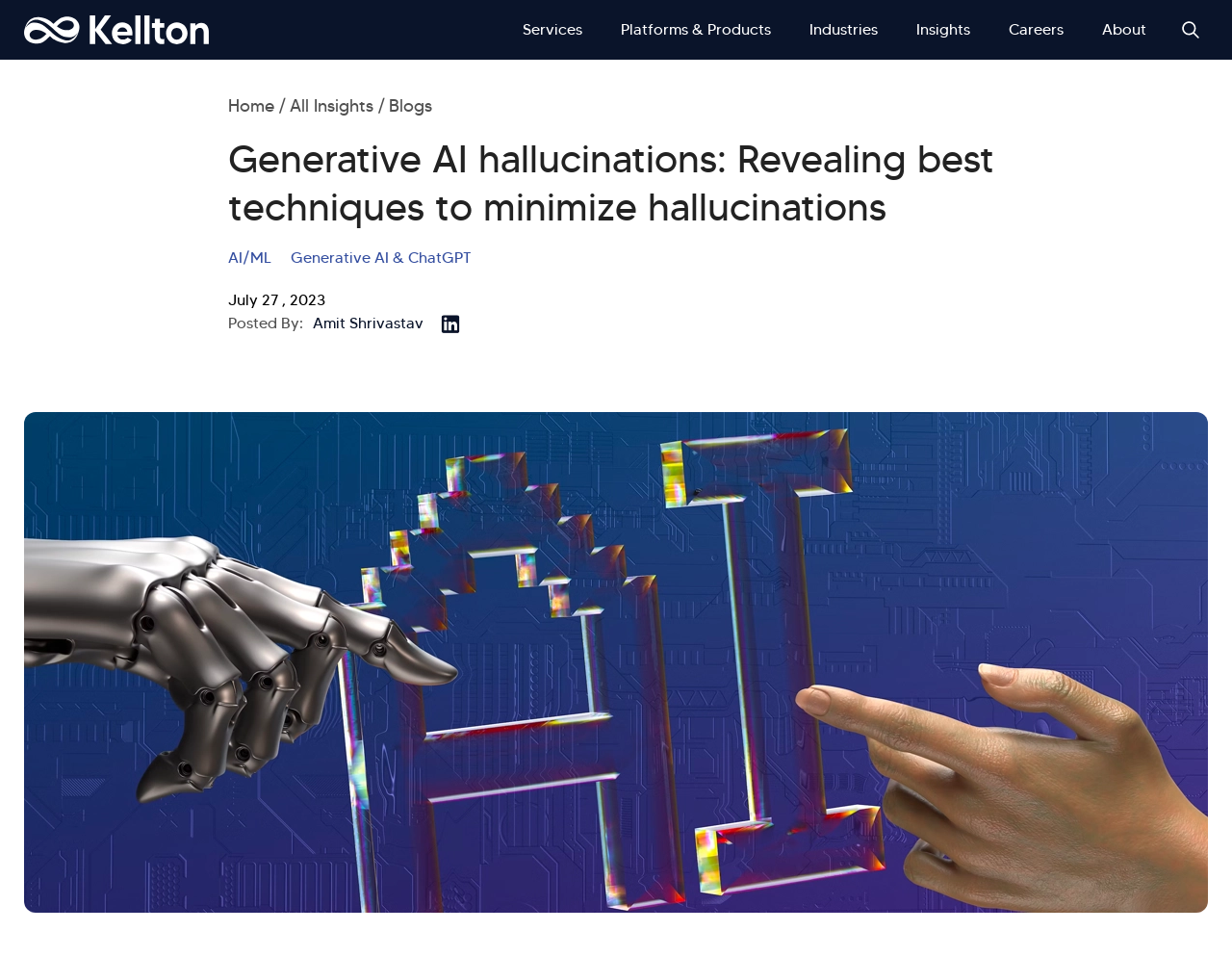Using the element description Generative AI & ChatGPT, predict the bounding box coordinates for the UI element. Provide the coordinates in (top-left x, top-left y, bottom-right x, bottom-right y) format with values ranging from 0 to 1.

[0.236, 0.258, 0.383, 0.282]